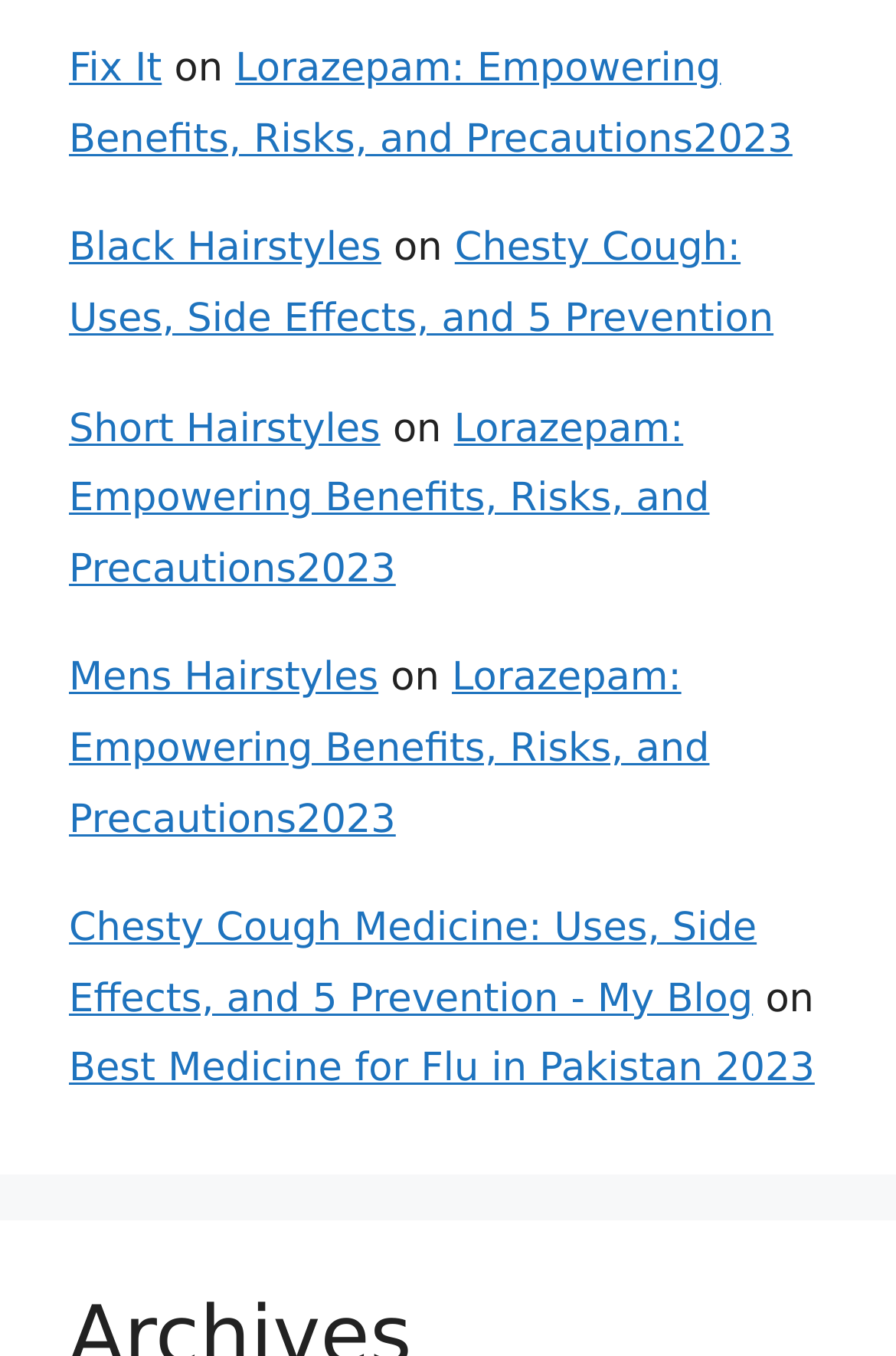Provide a brief response to the question below using a single word or phrase: 
How many 'on' texts are on this webpage?

4